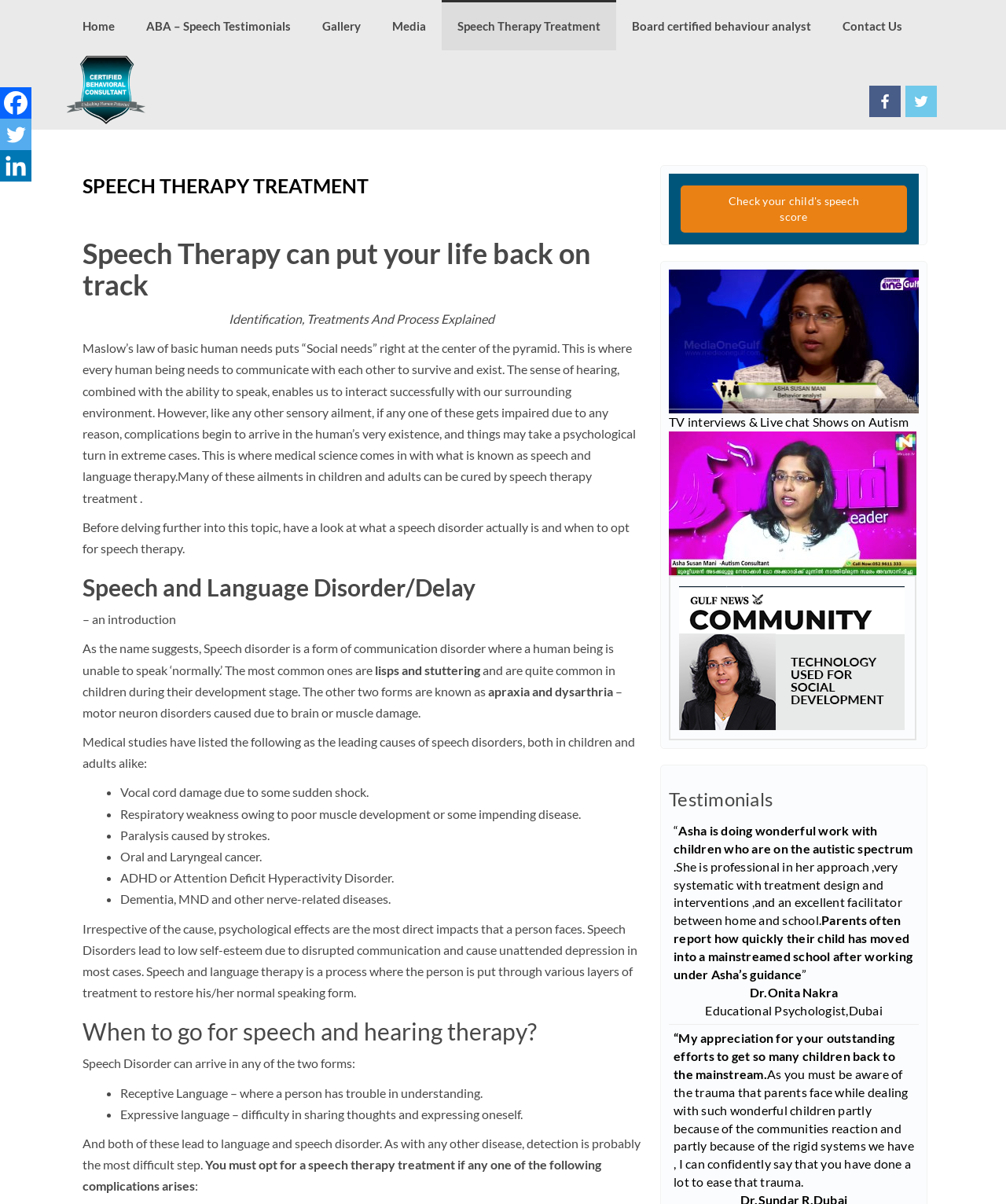Please specify the bounding box coordinates of the clickable region to carry out the following instruction: "Click on the 'Speech Therapy Treatment' link". The coordinates should be four float numbers between 0 and 1, in the format [left, top, right, bottom].

[0.439, 0.0, 0.612, 0.042]